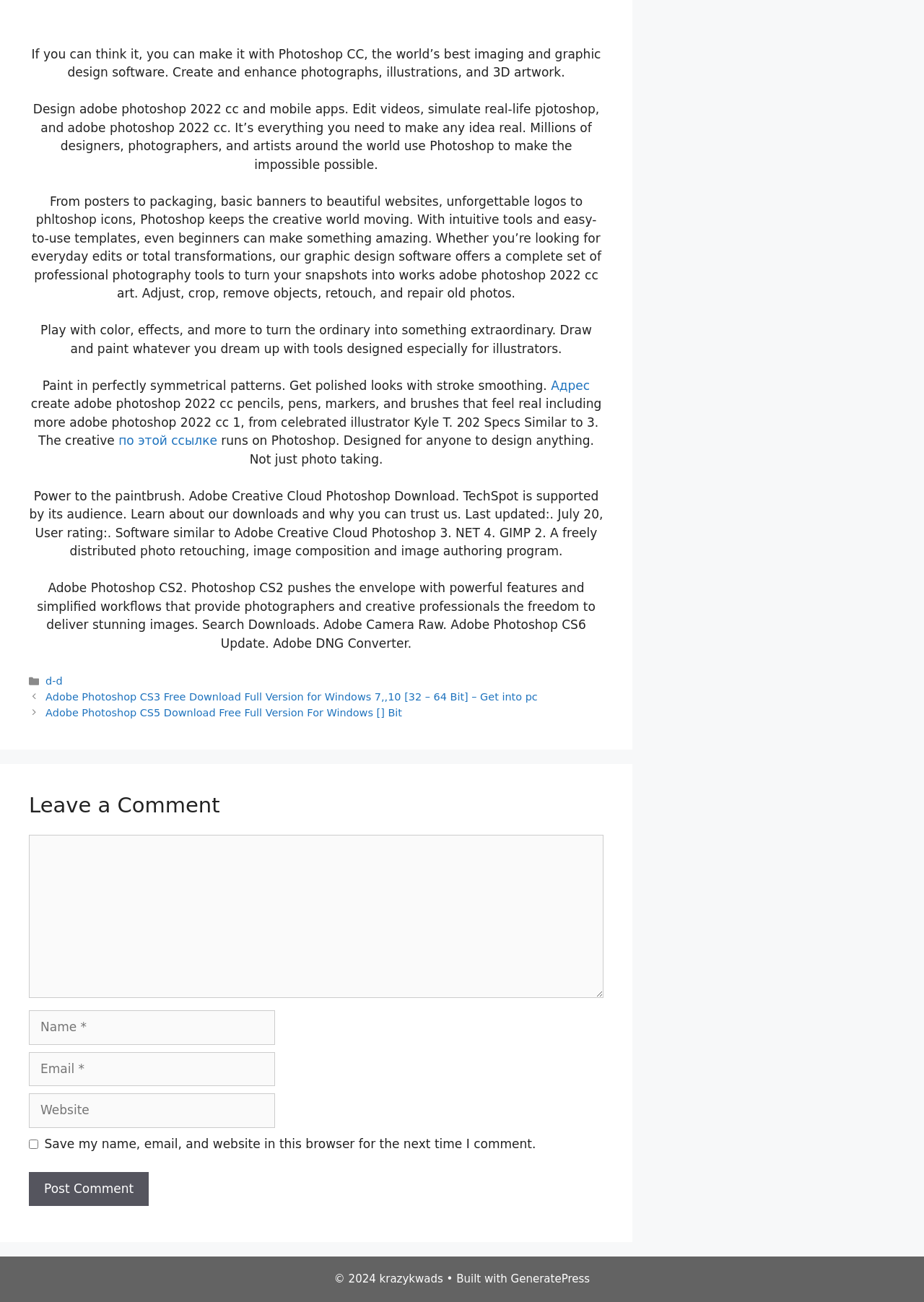What is the main purpose of Photoshop?
Carefully analyze the image and provide a thorough answer to the question.

Based on the webpage content, Photoshop is described as 'the world’s best imaging and graphic design software' and is used to 'create and enhance photographs, illustrations, and 3D artwork'. This suggests that the main purpose of Photoshop is to edit and manipulate images.